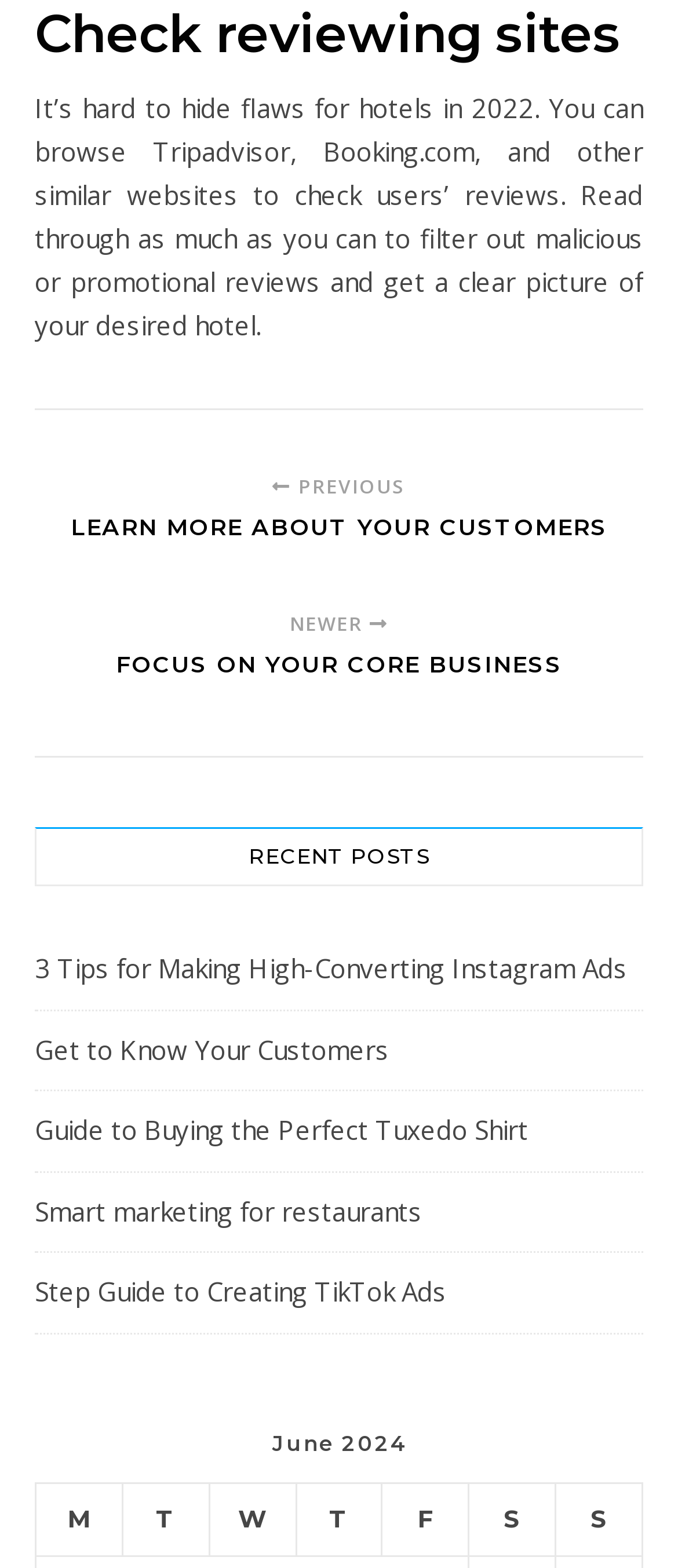What is the topic of the first heading?
Please provide a comprehensive and detailed answer to the question.

The first heading on the webpage has the text 'Check reviewing sites', which suggests that the topic is related to reviewing websites.